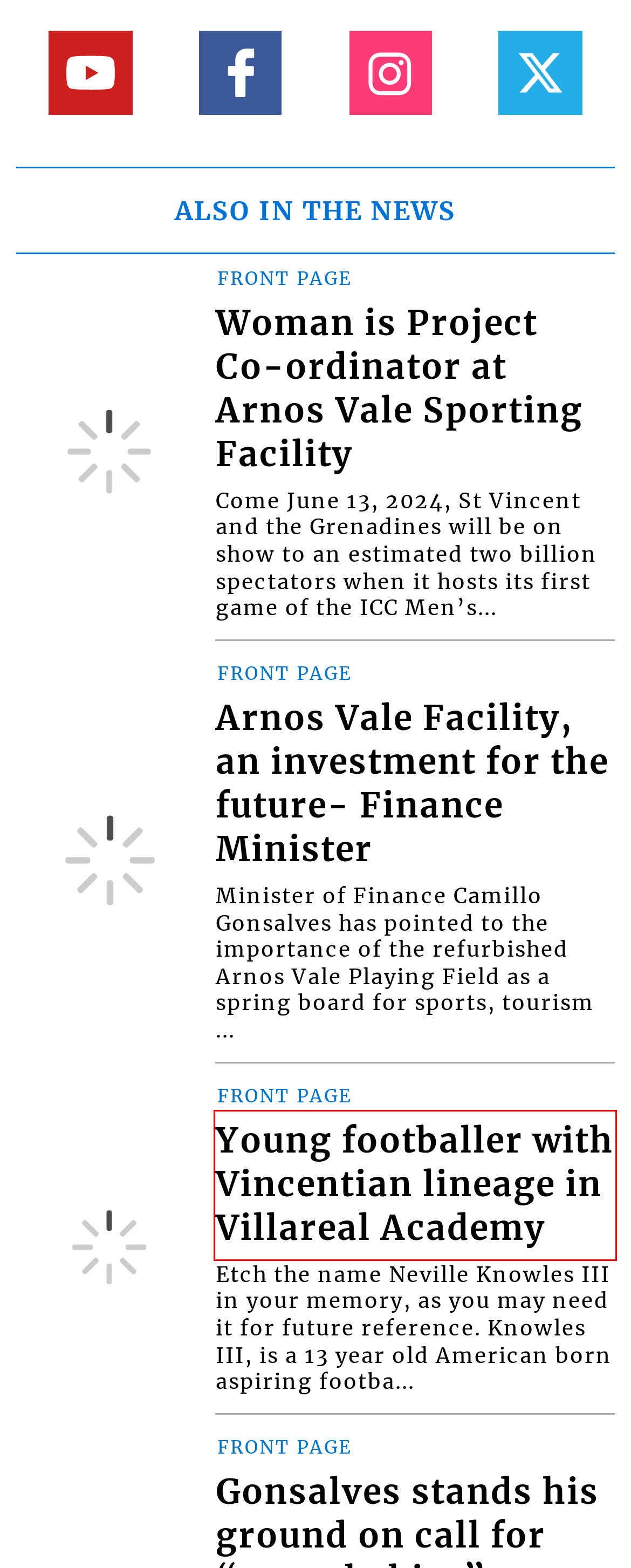Provided is a screenshot of a webpage with a red bounding box around an element. Select the most accurate webpage description for the page that appears after clicking the highlighted element. Here are the candidates:
A. Friday’s Dual Citizenship a red-flag for Gonsalves - Searchlight
B. Woman is Project Co-ordinator at Arnos Vale Sporting Facility
C. Gonsalves stands his ground on call for “more babies”
D. Warm Vincy Welcome to World Cup 2024 - Searchlight
E. Young footballer with Vincentian lineage in Villareal Academy - Searchlight
F. Crown and Defense ask for mercy in brother against brother chopping death - Searchlight
G. Home - Searchlight
H. Search

E